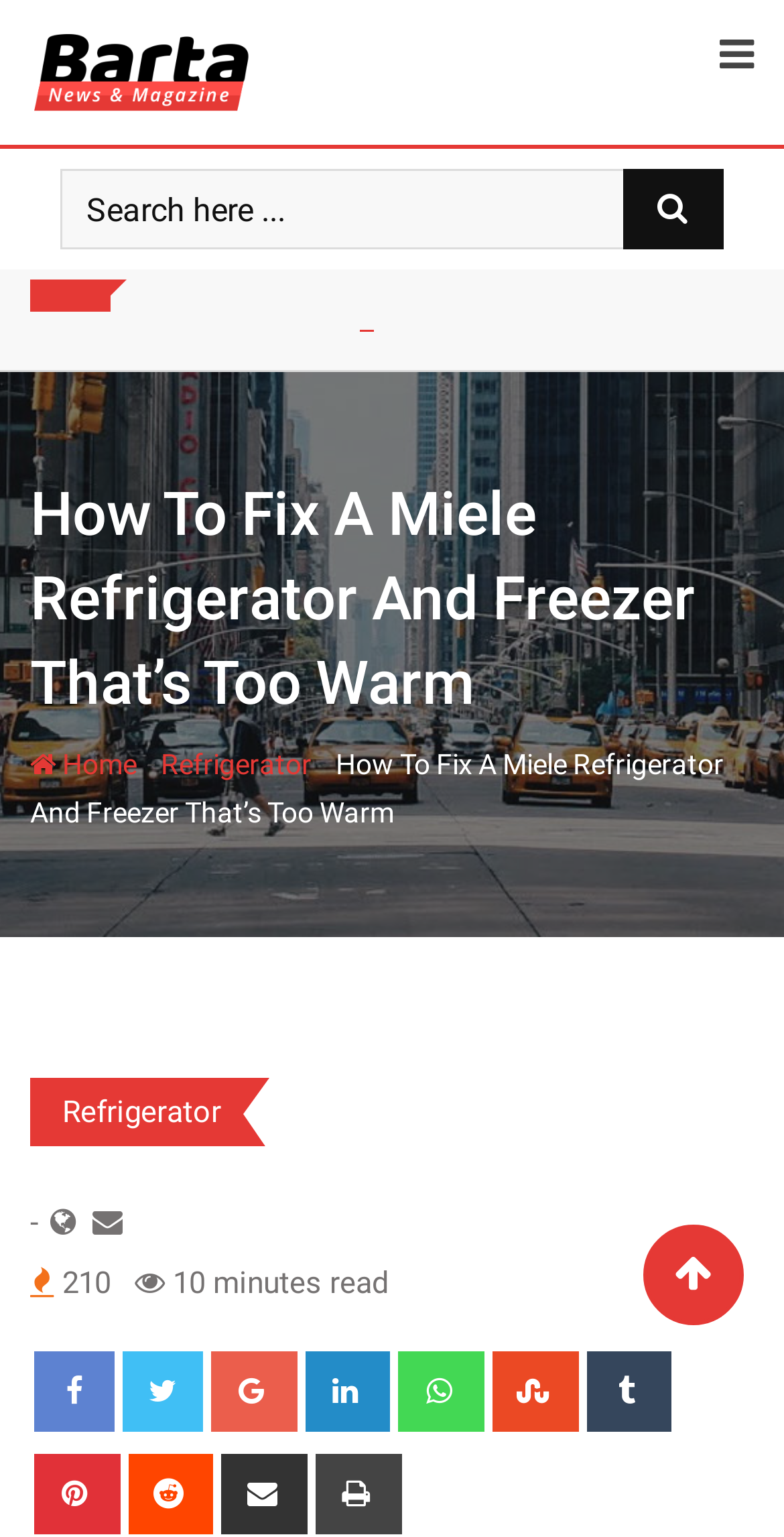What social media platforms can you share the article on?
Answer the question based on the image using a single word or a brief phrase.

Multiple